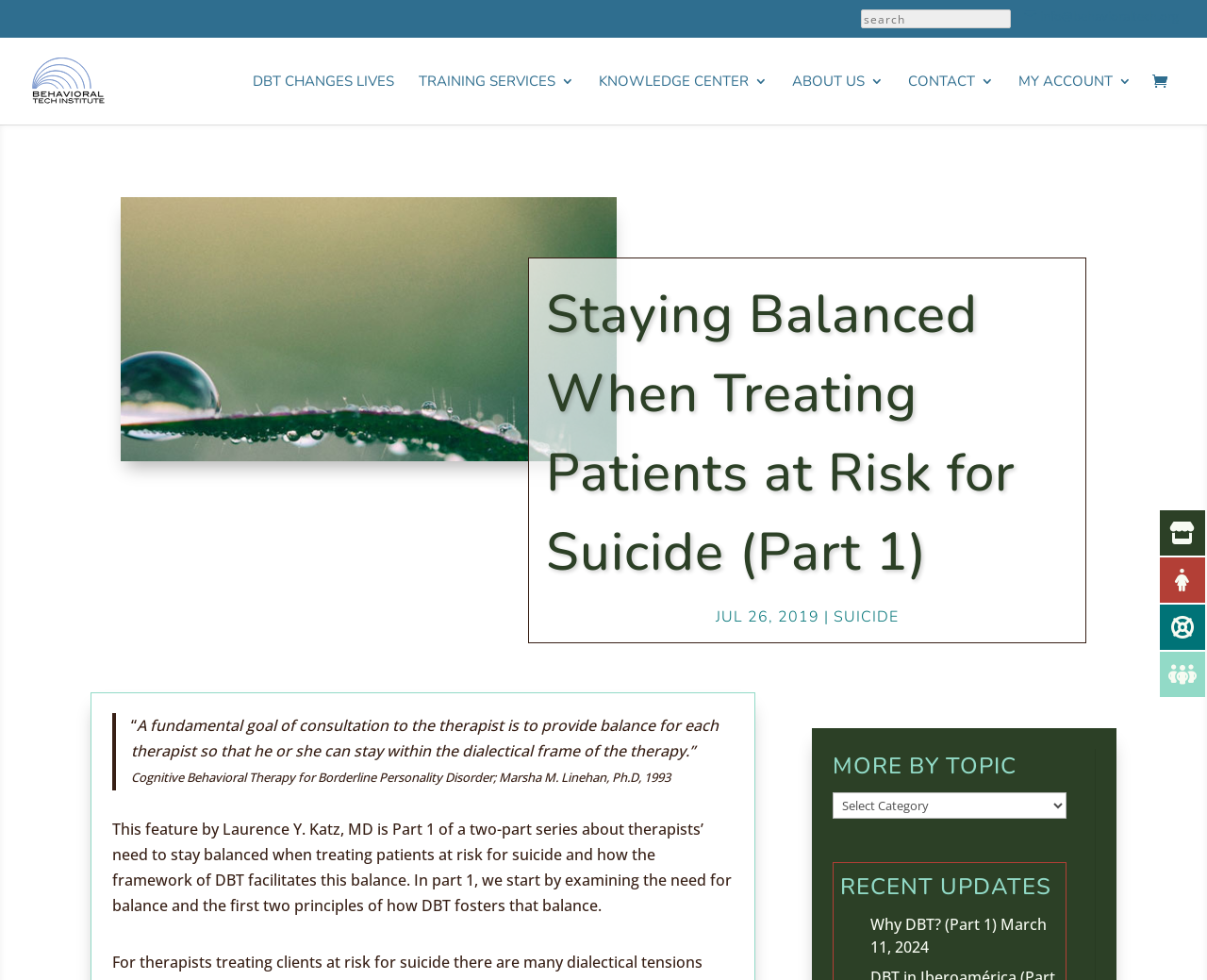Find the bounding box coordinates of the clickable element required to execute the following instruction: "go to Behavioral Tech Institute homepage". Provide the coordinates as four float numbers between 0 and 1, i.e., [left, top, right, bottom].

[0.027, 0.071, 0.103, 0.092]